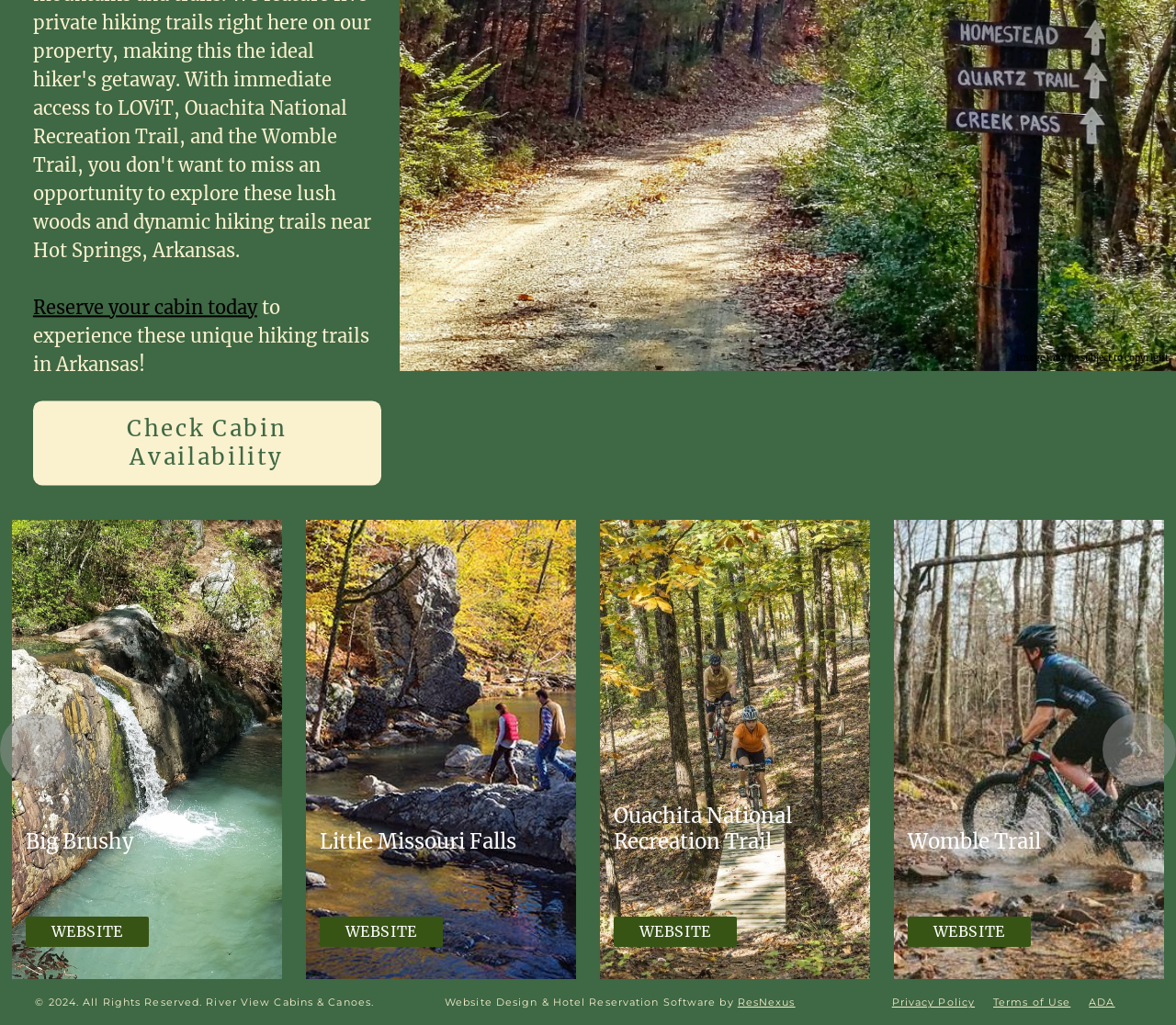Given the element description "Privacy Policy", identify the bounding box of the corresponding UI element.

[0.751, 0.972, 0.837, 0.984]